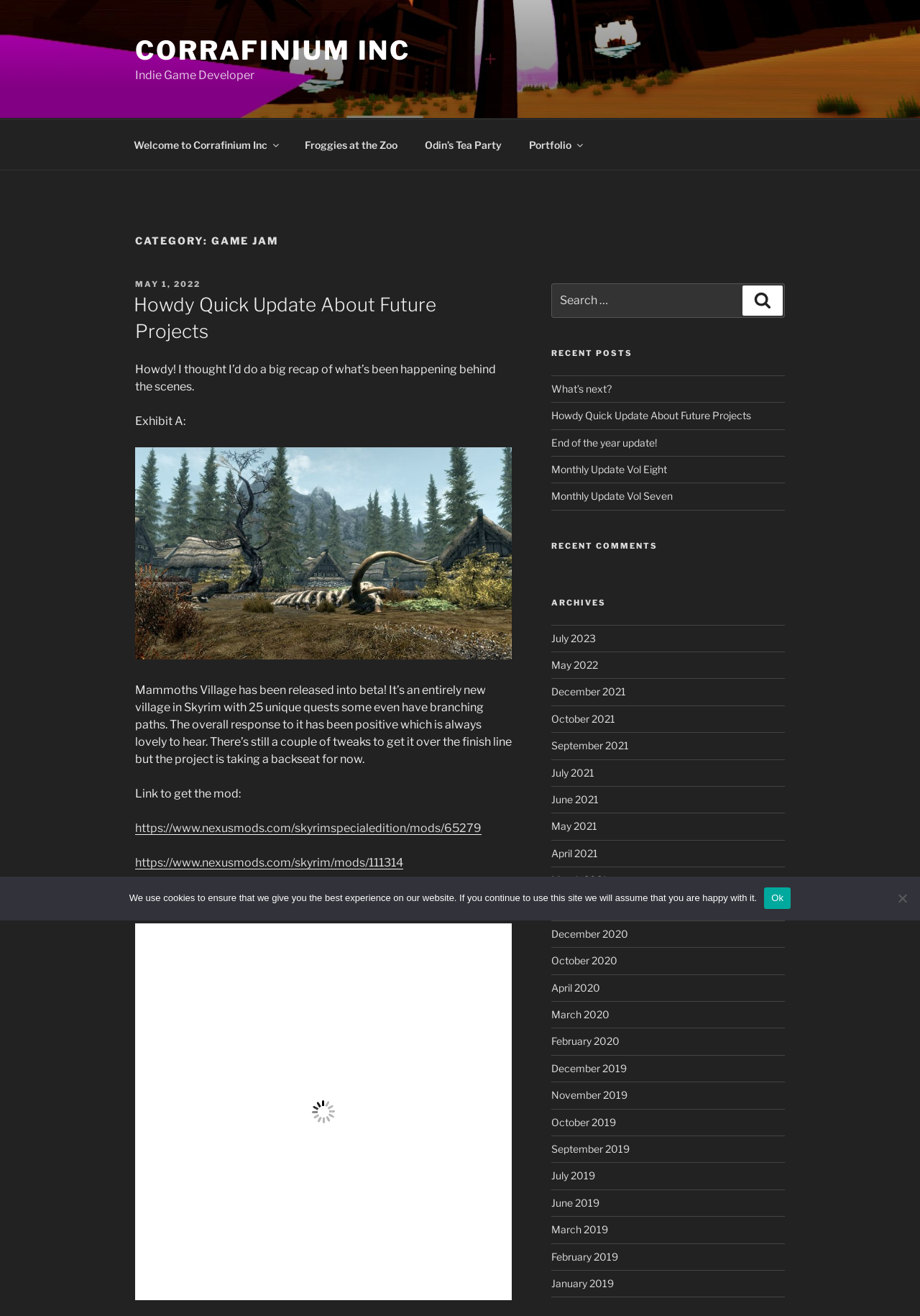Please provide the bounding box coordinates for the UI element as described: "July 2019". The coordinates must be four floats between 0 and 1, represented as [left, top, right, bottom].

[0.599, 0.889, 0.647, 0.898]